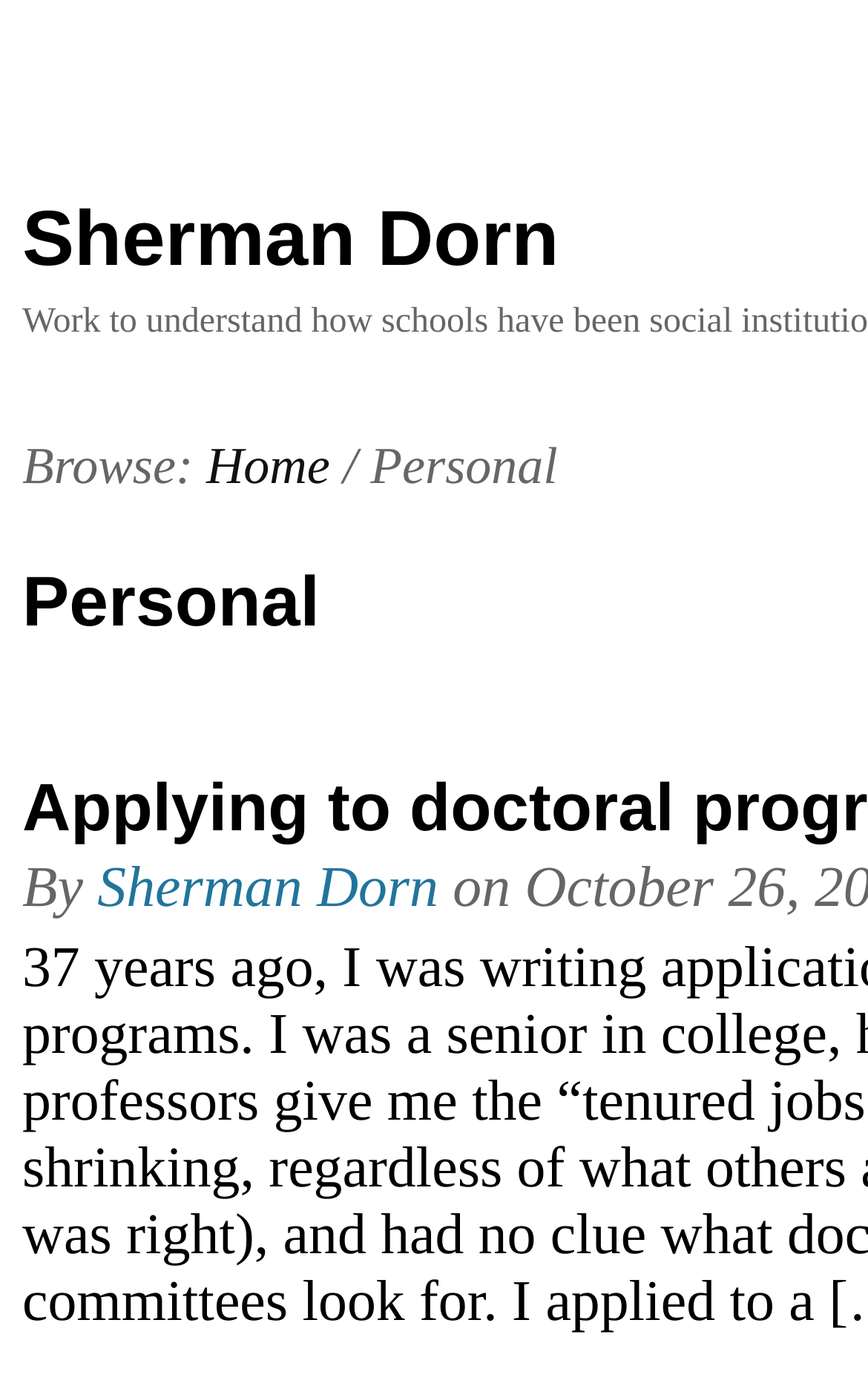What is the relationship between the two 'Sherman Dorn' links?
Could you give a comprehensive explanation in response to this question?

The two 'Sherman Dorn' links, one at the top and one at the bottom of the page, refer to the same author. The top link is part of the navigation menu, while the bottom link is part of the 'By' section, indicating that Sherman Dorn is the author of the content on this page.